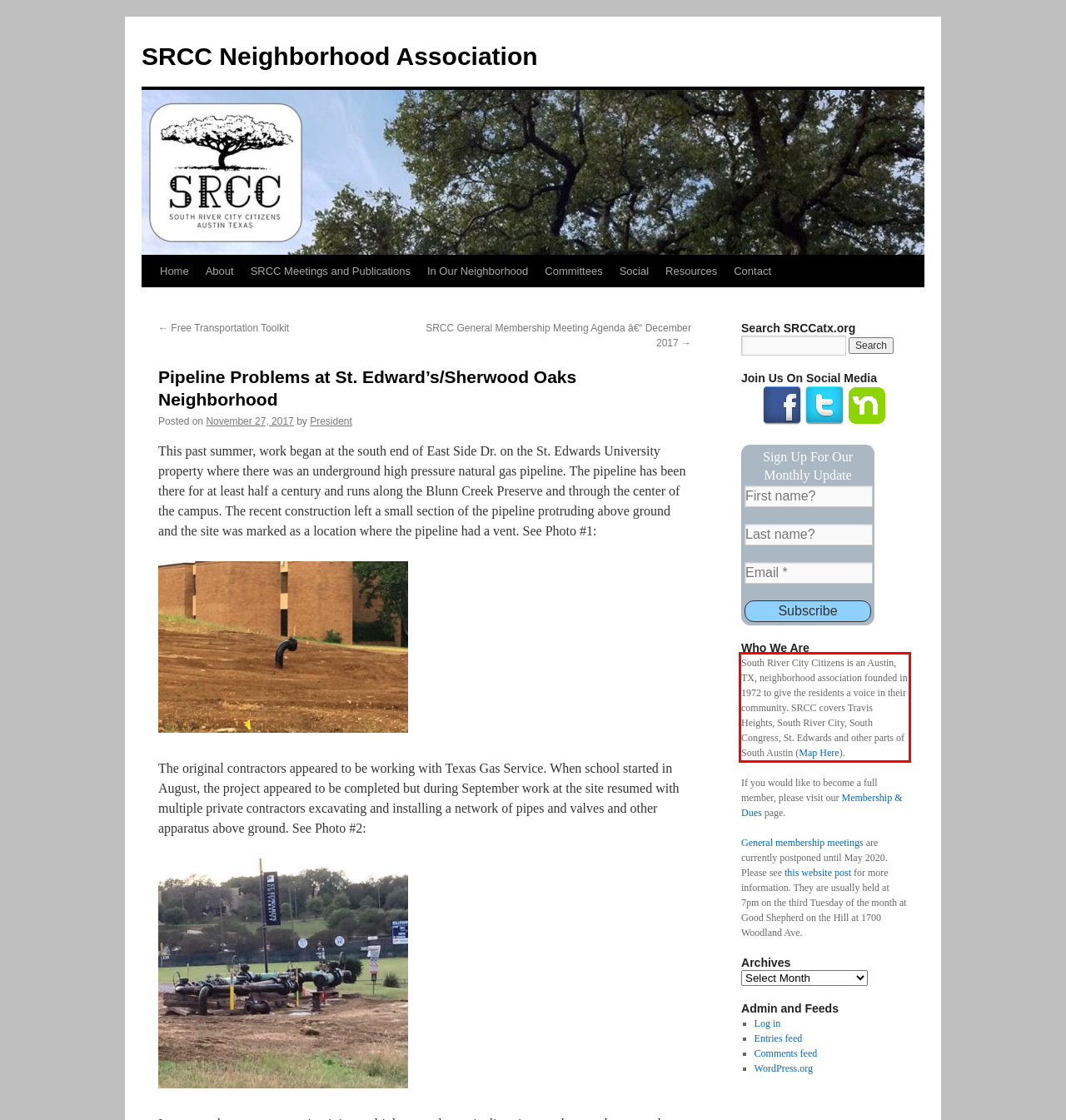You are presented with a screenshot containing a red rectangle. Extract the text found inside this red bounding box.

South River City Citizens is an Austin, TX, neighborhood association founded in 1972 to give the residents a voice in their community. SRCC covers Travis Heights, South River City, South Congress, St. Edwards and other parts of South Austin (Map Here).